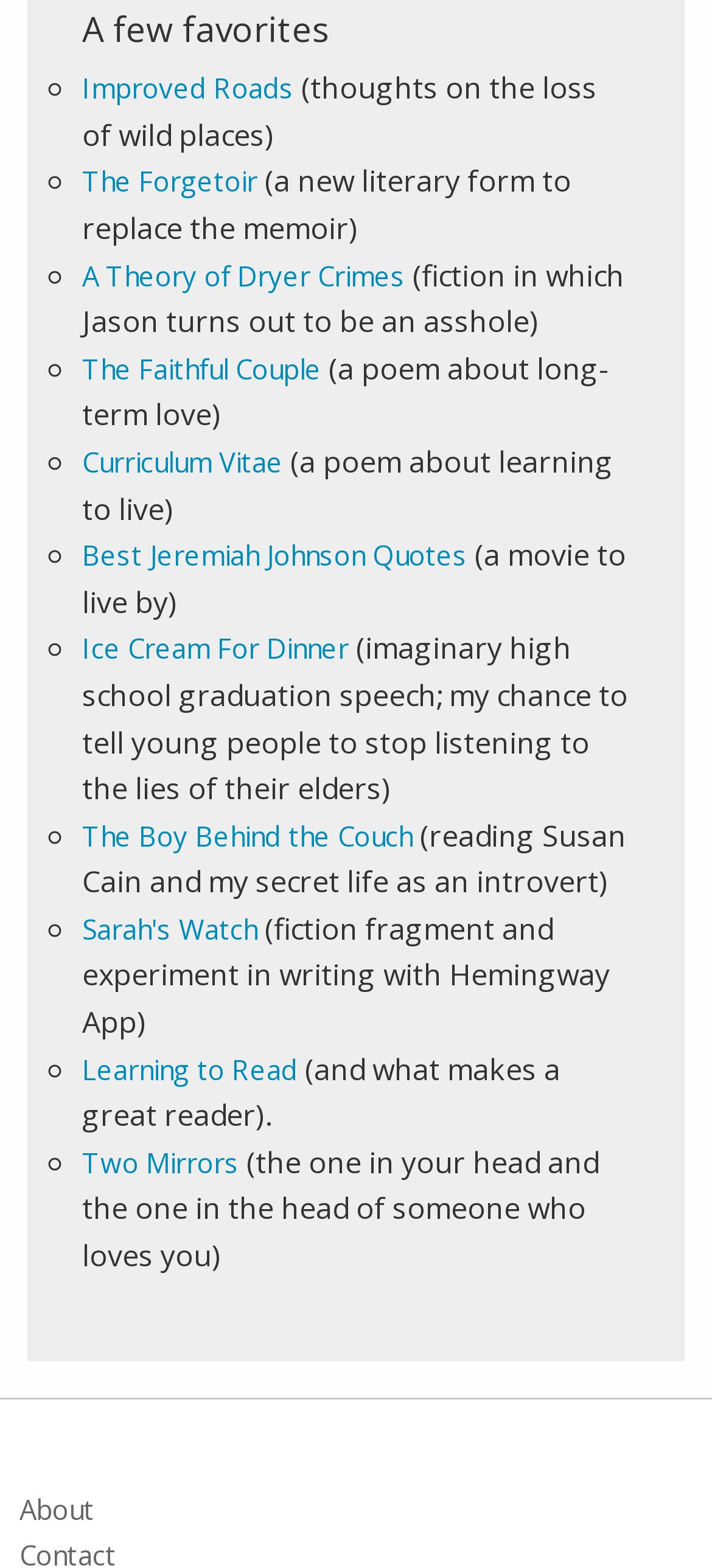Examine the image and give a thorough answer to the following question:
What is the topic of the poem 'The Faithful Couple'?

The poem 'The Faithful Couple' has a description 'a poem about long-term love', so the topic of the poem is long-term love.